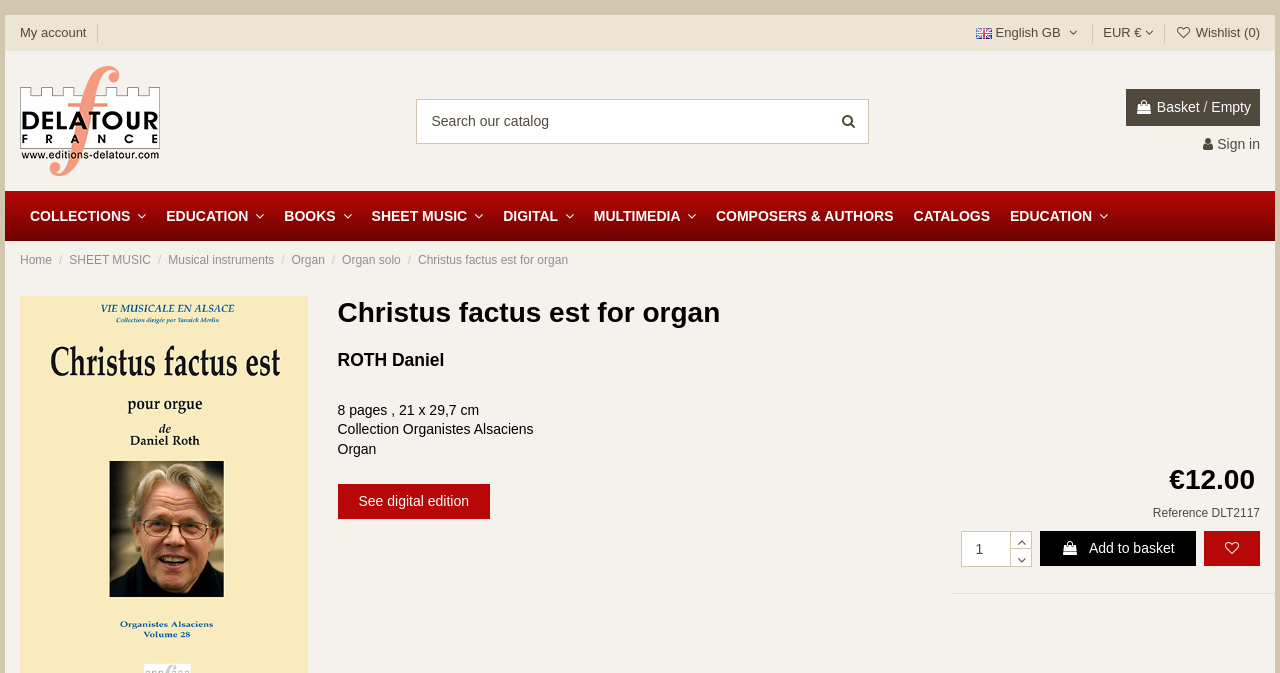Identify the bounding box coordinates for the region to click in order to carry out this instruction: "Add to basket". Provide the coordinates using four float numbers between 0 and 1, formatted as [left, top, right, bottom].

[0.812, 0.789, 0.934, 0.841]